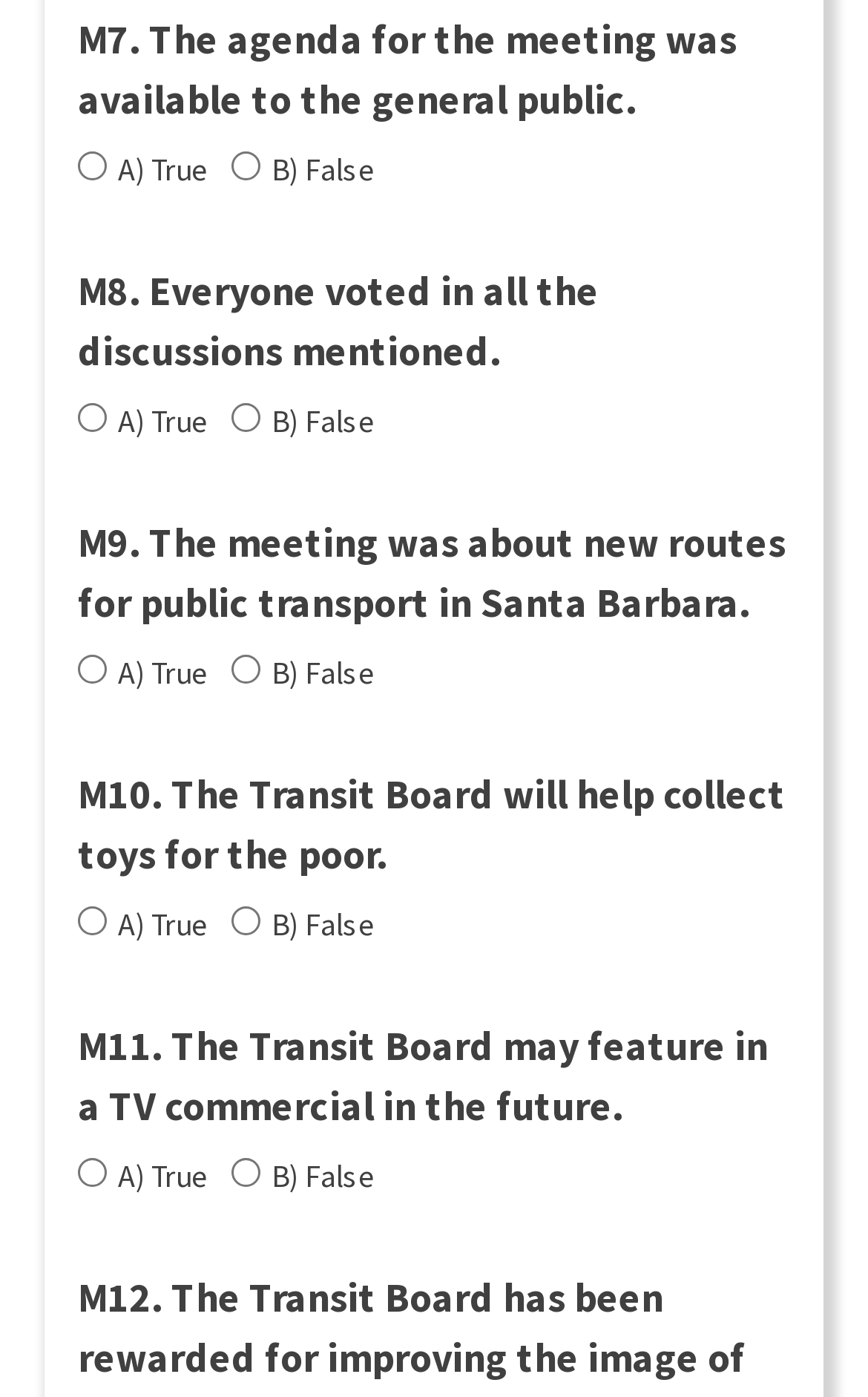How many options are available for each question?
Respond with a short answer, either a single word or a phrase, based on the image.

2